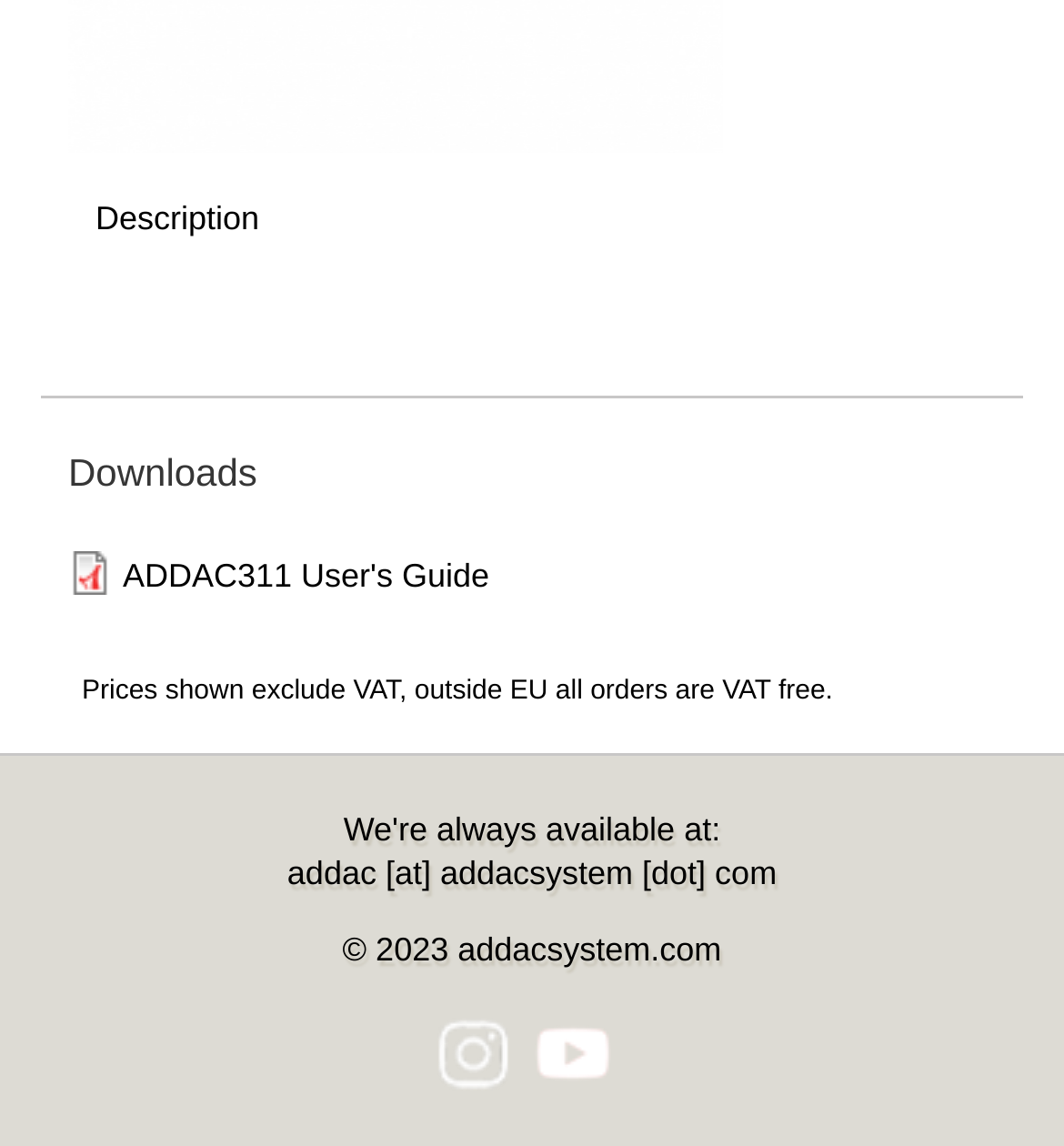Using the webpage screenshot and the element description ADDAC311 User's Guide, determine the bounding box coordinates. Specify the coordinates in the format (top-left x, top-left y, bottom-right x, bottom-right y) with values ranging from 0 to 1.

[0.064, 0.457, 0.936, 0.538]